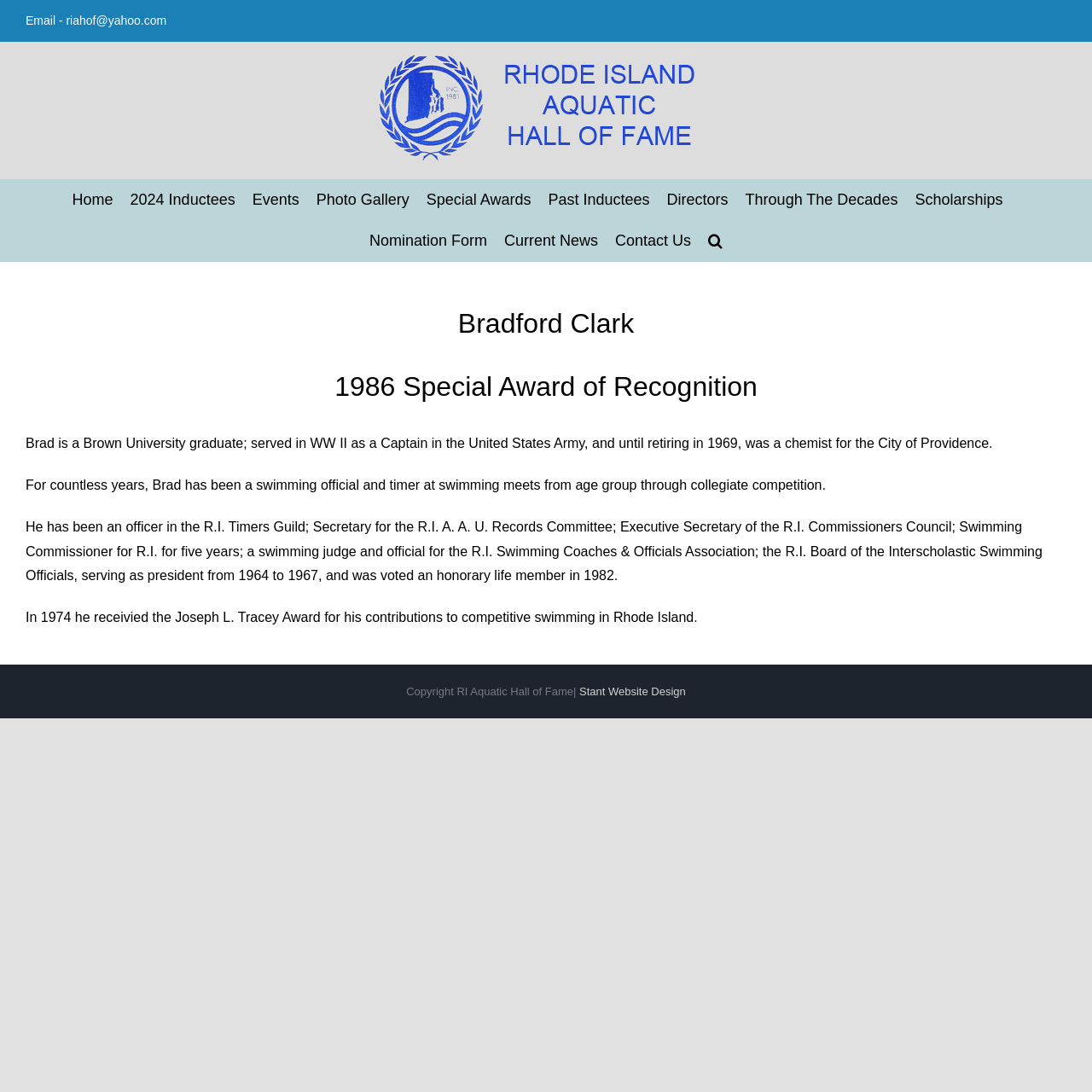What is Bradford Clark's occupation?
We need a detailed and exhaustive answer to the question. Please elaborate.

According to the webpage, Bradford Clark 'was a chemist for the City of Providence' until he retired in 1969.